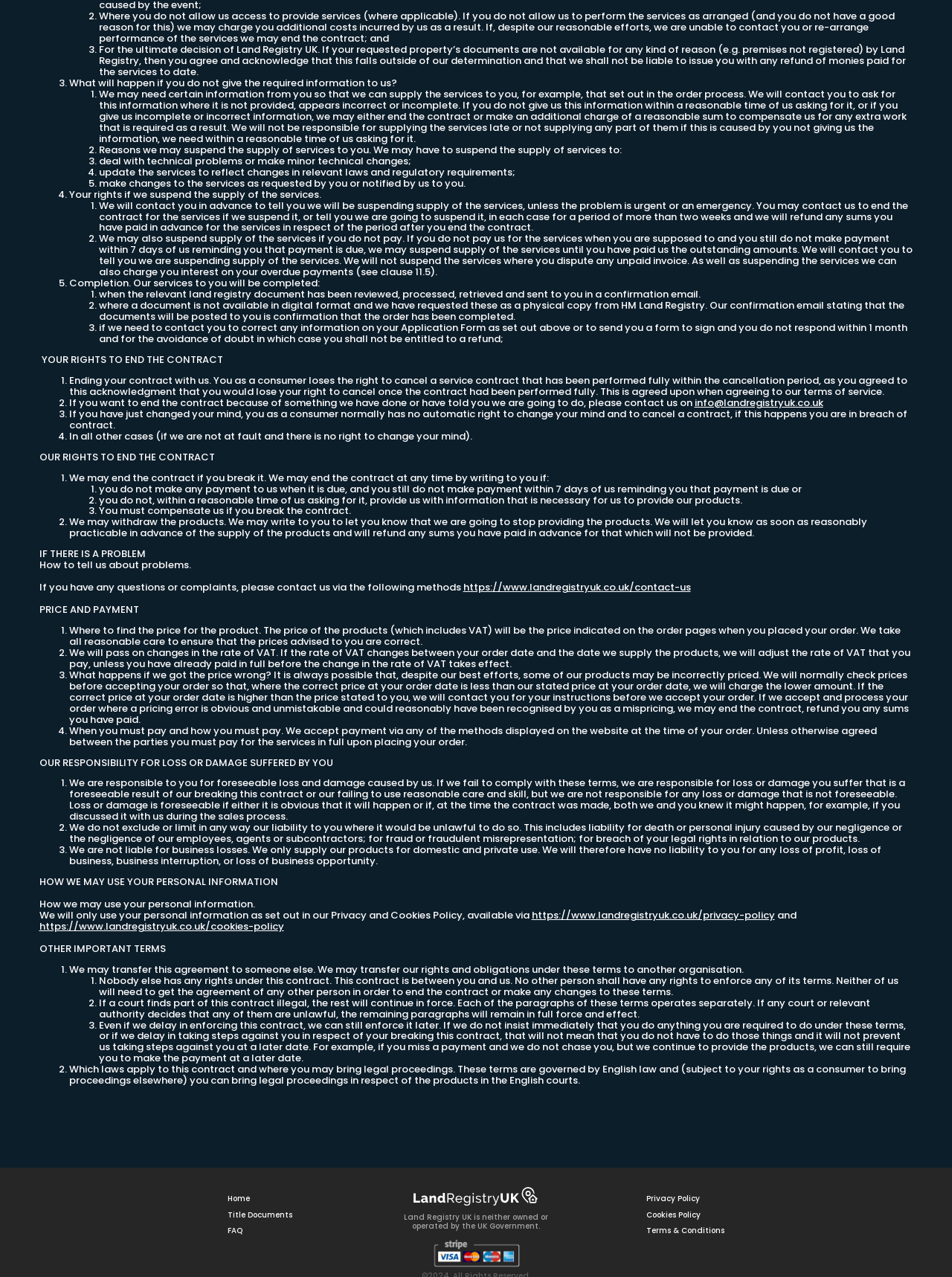Please identify the coordinates of the bounding box for the clickable region that will accomplish this instruction: "go to the privacy policy page".

[0.558, 0.711, 0.814, 0.722]